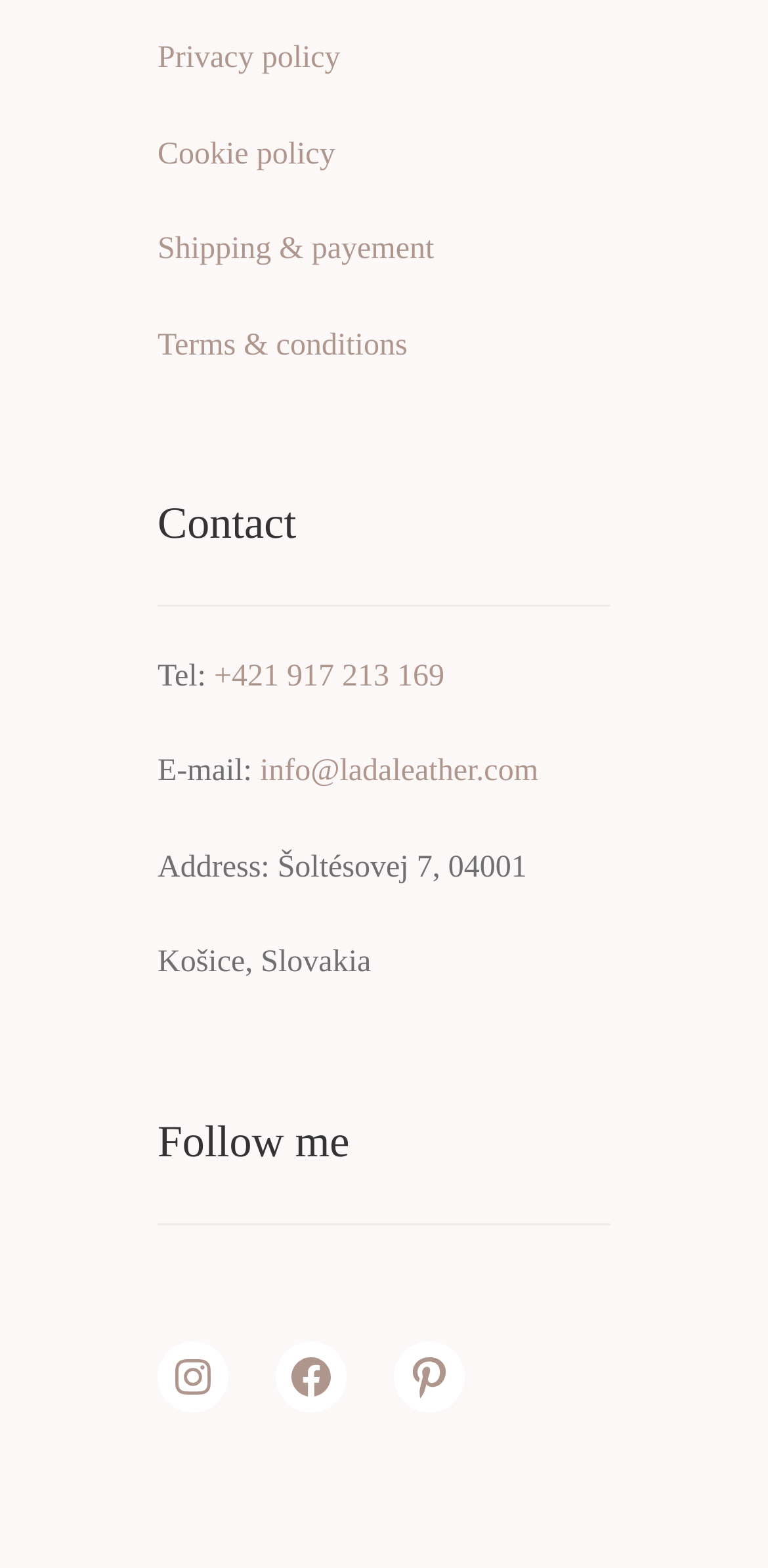Please give a short response to the question using one word or a phrase:
What is the company's email address?

info@ladaleather.com